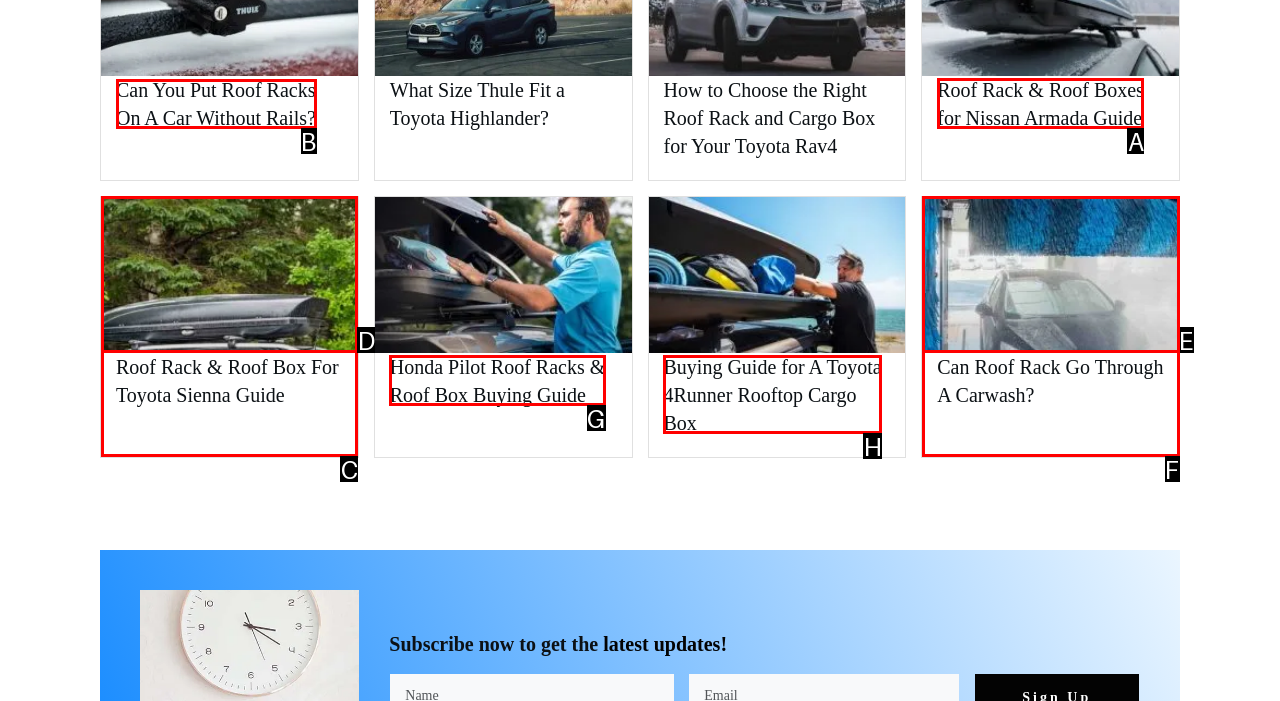Indicate which UI element needs to be clicked to fulfill the task: Click on the link to learn about putting roof racks on a car without rails
Answer with the letter of the chosen option from the available choices directly.

B